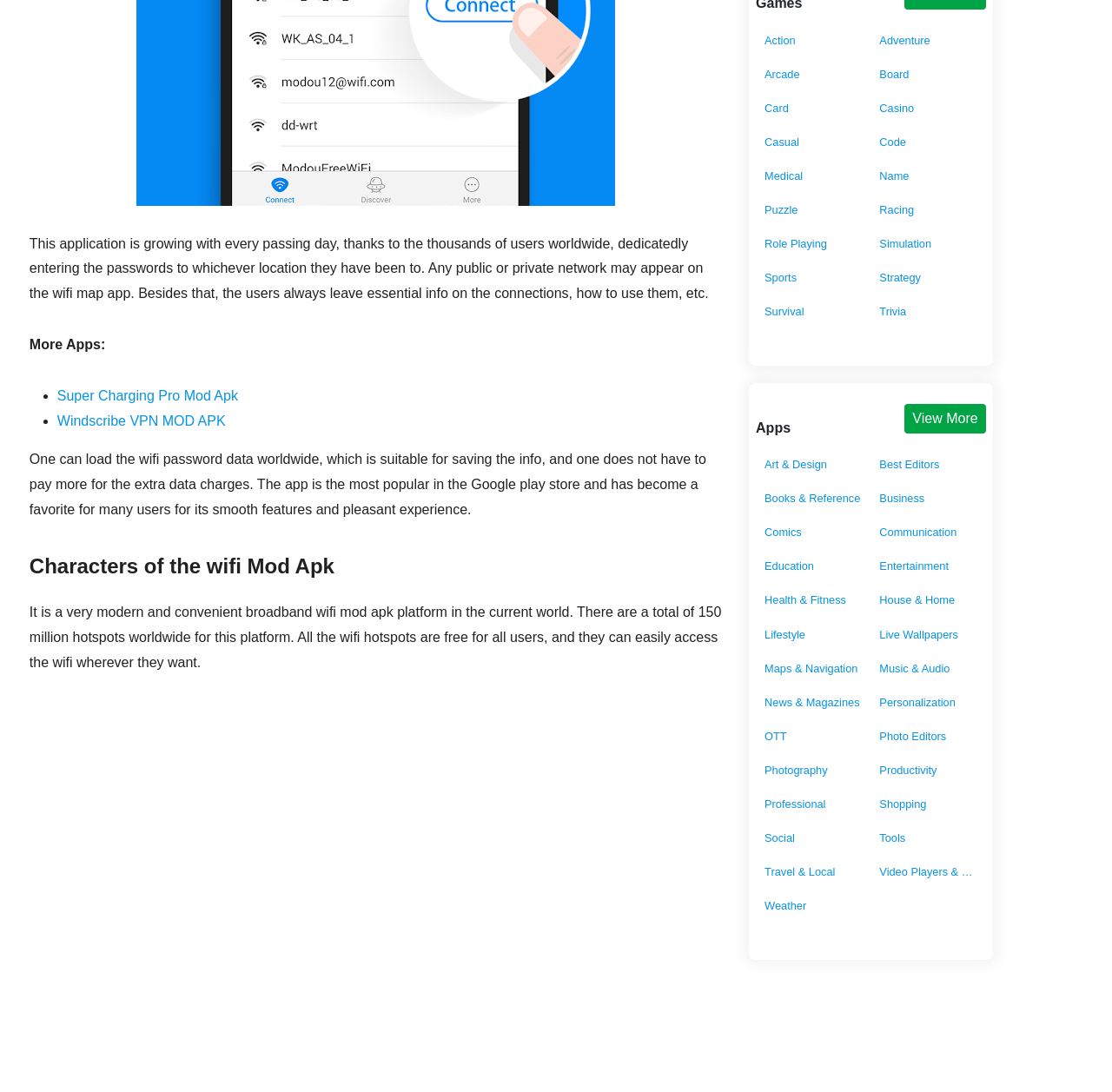What is the purpose of the wifi mod apk?
Please answer the question with a single word or phrase, referencing the image.

Save wifi password data